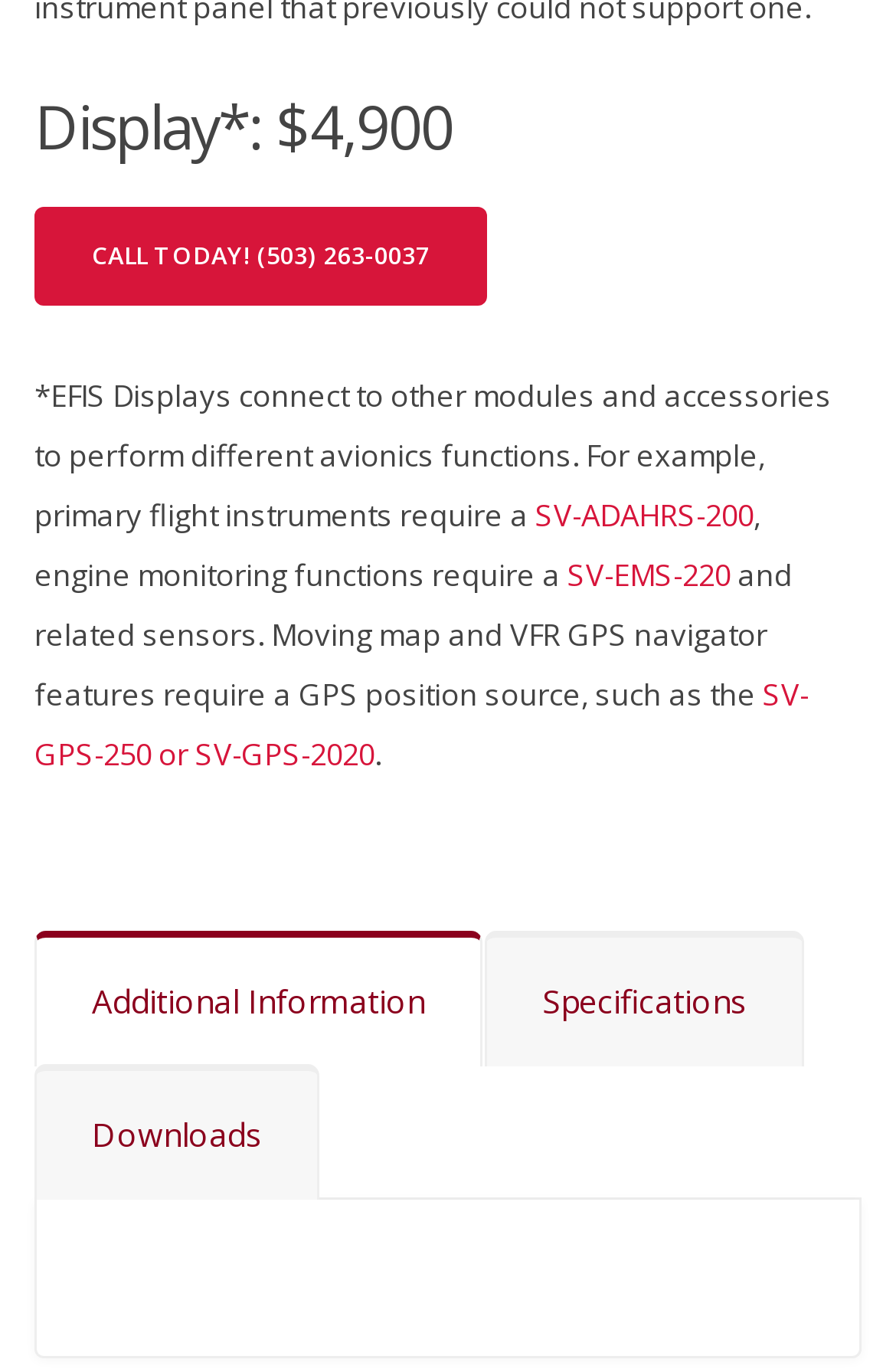Refer to the image and provide an in-depth answer to the question: 
What is required for primary flight instruments?

According to the webpage, primary flight instruments require a connection to EFIS Displays, which is mentioned in the text '*EFIS Displays connect to other modules and accessories to perform different avionics functions. For example, primary flight instruments require a...'.